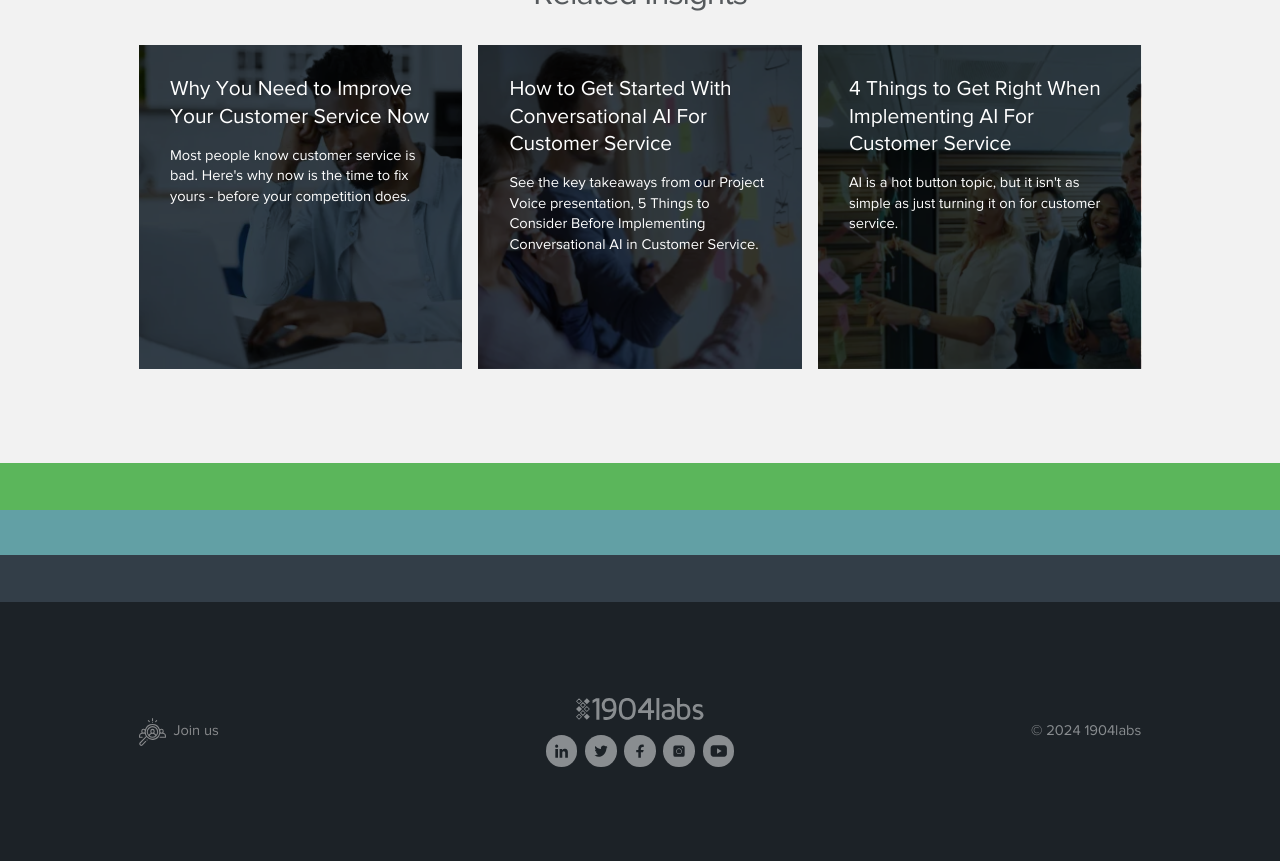Please identify the bounding box coordinates of the element on the webpage that should be clicked to follow this instruction: "Follow on LinkedIn". The bounding box coordinates should be given as four float numbers between 0 and 1, formatted as [left, top, right, bottom].

[0.427, 0.854, 0.451, 0.89]